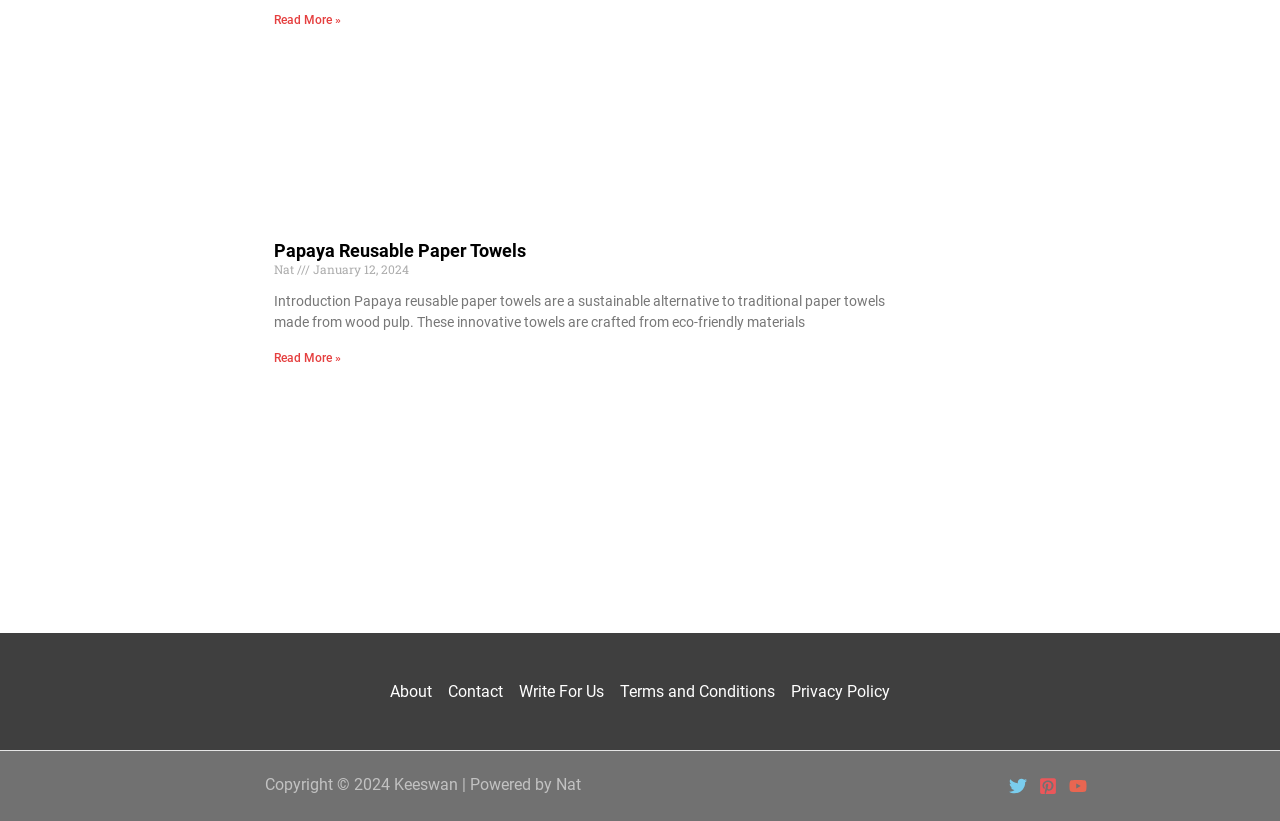What is the name of the website?
Make sure to answer the question with a detailed and comprehensive explanation.

I found the name of the website by looking at the copyright information at the bottom of the page, which states 'Copyright © 2024 Keeswan'.